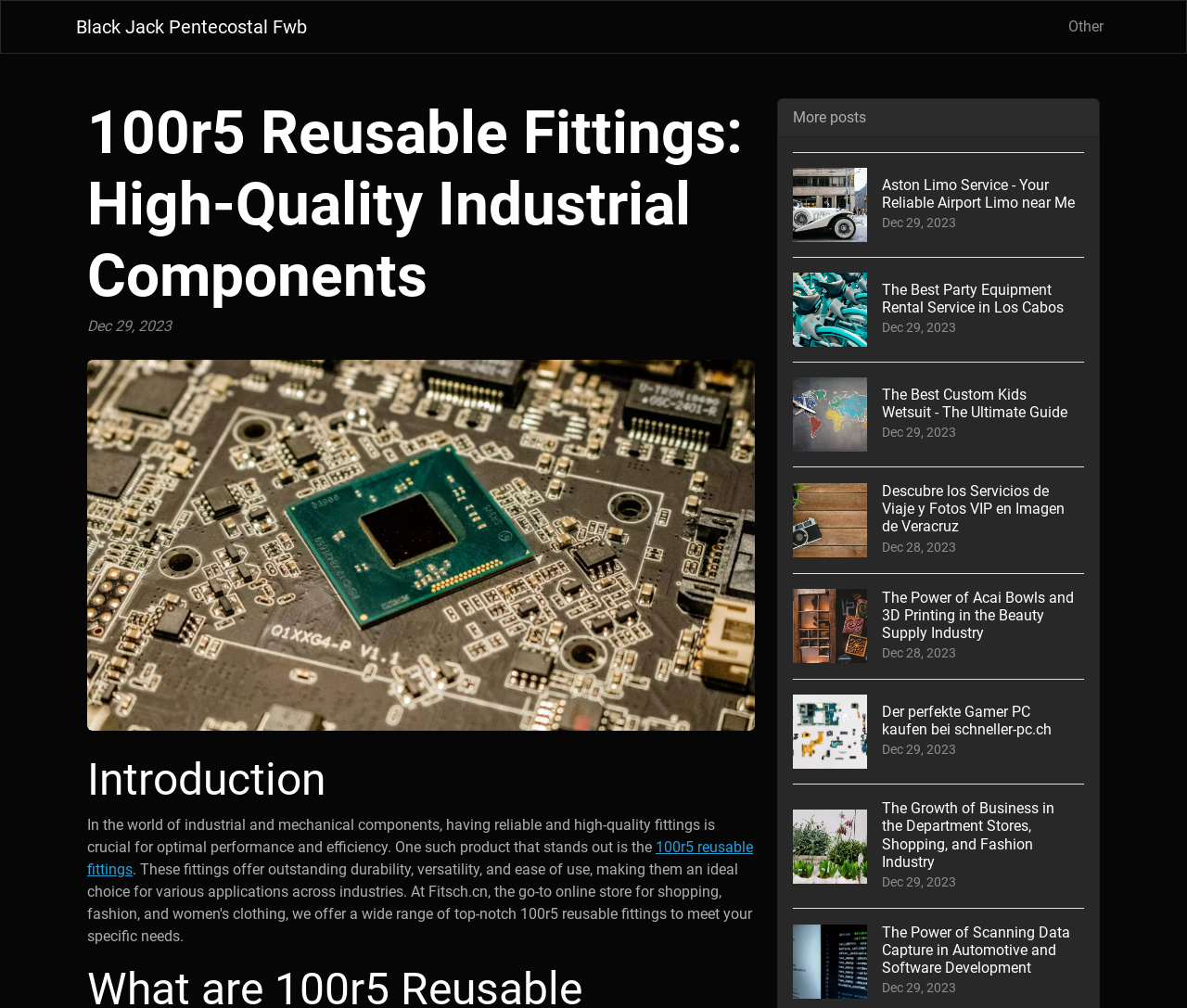Please provide the bounding box coordinates for the element that needs to be clicked to perform the following instruction: "Explore other posts". The coordinates should be given as four float numbers between 0 and 1, i.e., [left, top, right, bottom].

[0.668, 0.108, 0.73, 0.125]